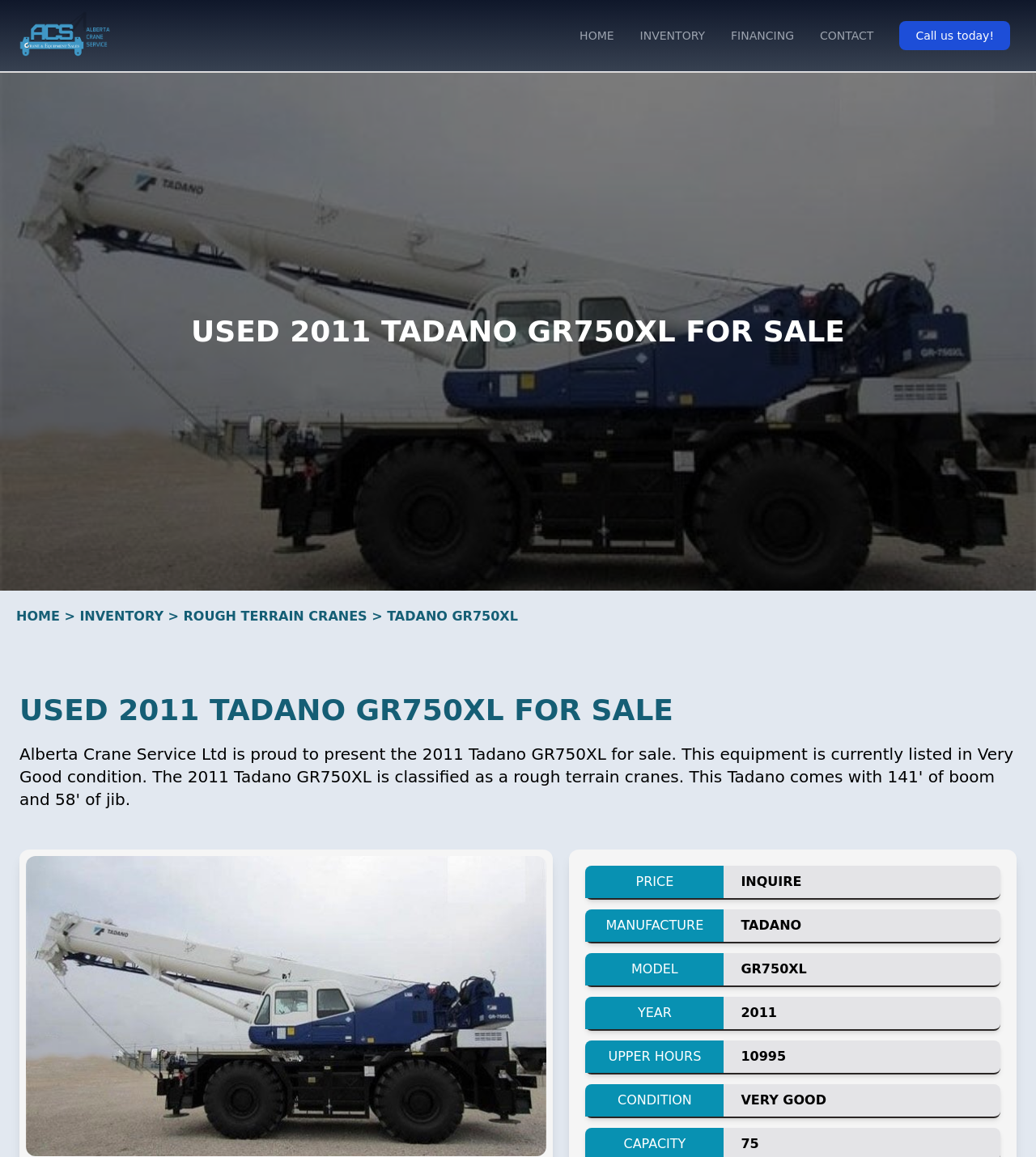Can you find and generate the webpage's heading?

USED 2011 TADANO GR750XL FOR SALE